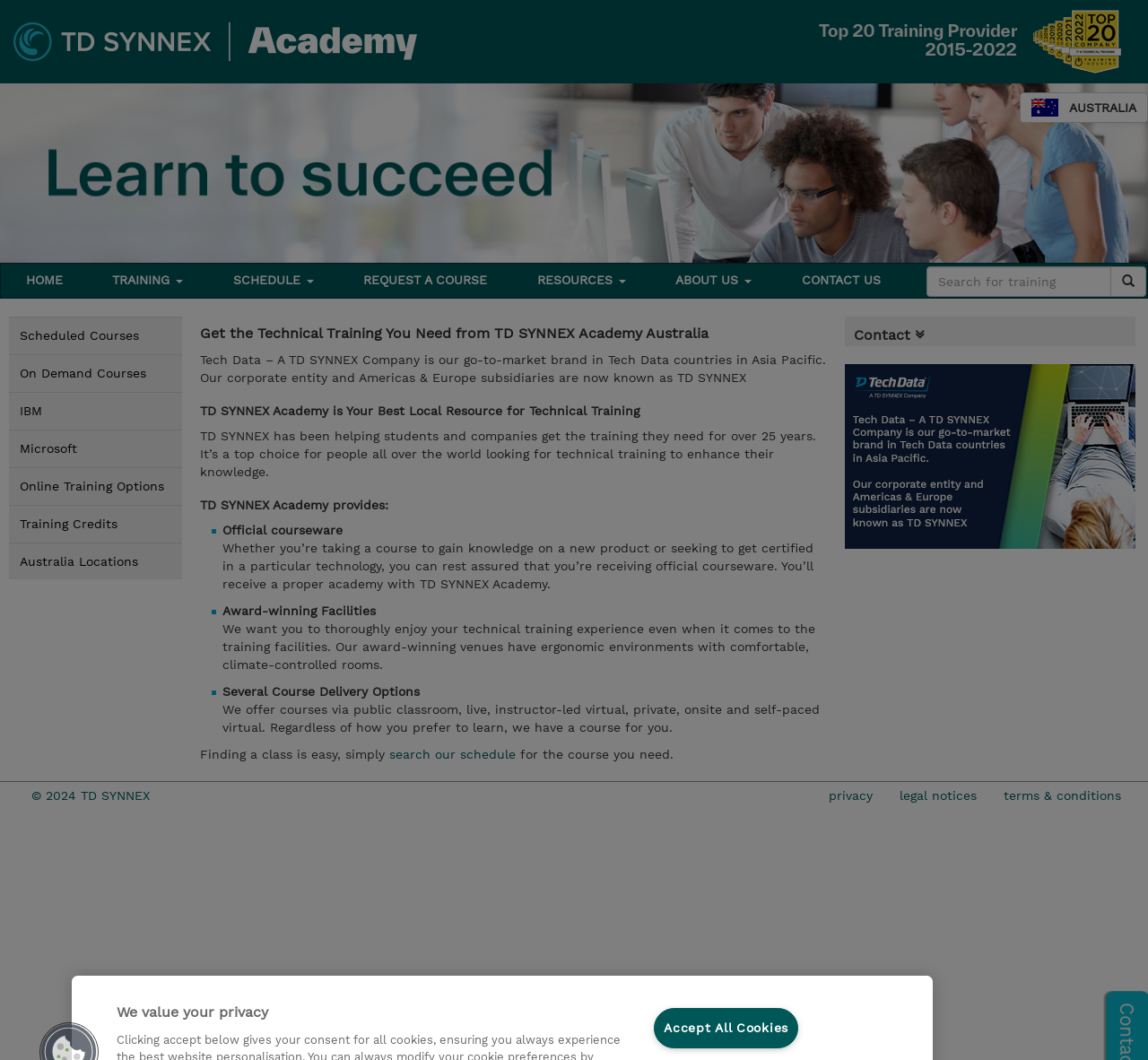Identify the bounding box coordinates of the clickable region necessary to fulfill the following instruction: "Click the 'Scheduled Courses' link". The bounding box coordinates should be four float numbers between 0 and 1, i.e., [left, top, right, bottom].

[0.008, 0.299, 0.159, 0.333]